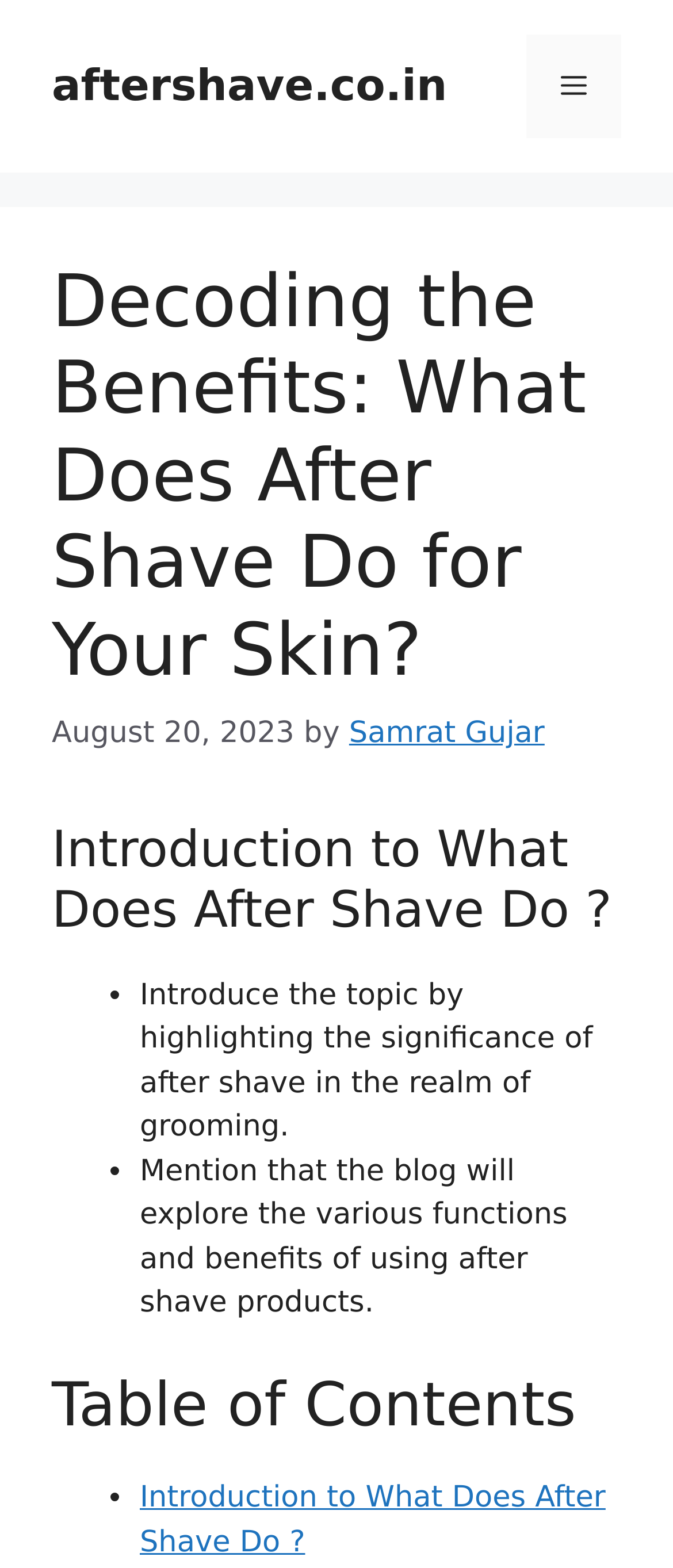Bounding box coordinates are given in the format (top-left x, top-left y, bottom-right x, bottom-right y). All values should be floating point numbers between 0 and 1. Provide the bounding box coordinate for the UI element described as: Samrat Gujar

[0.519, 0.457, 0.809, 0.479]